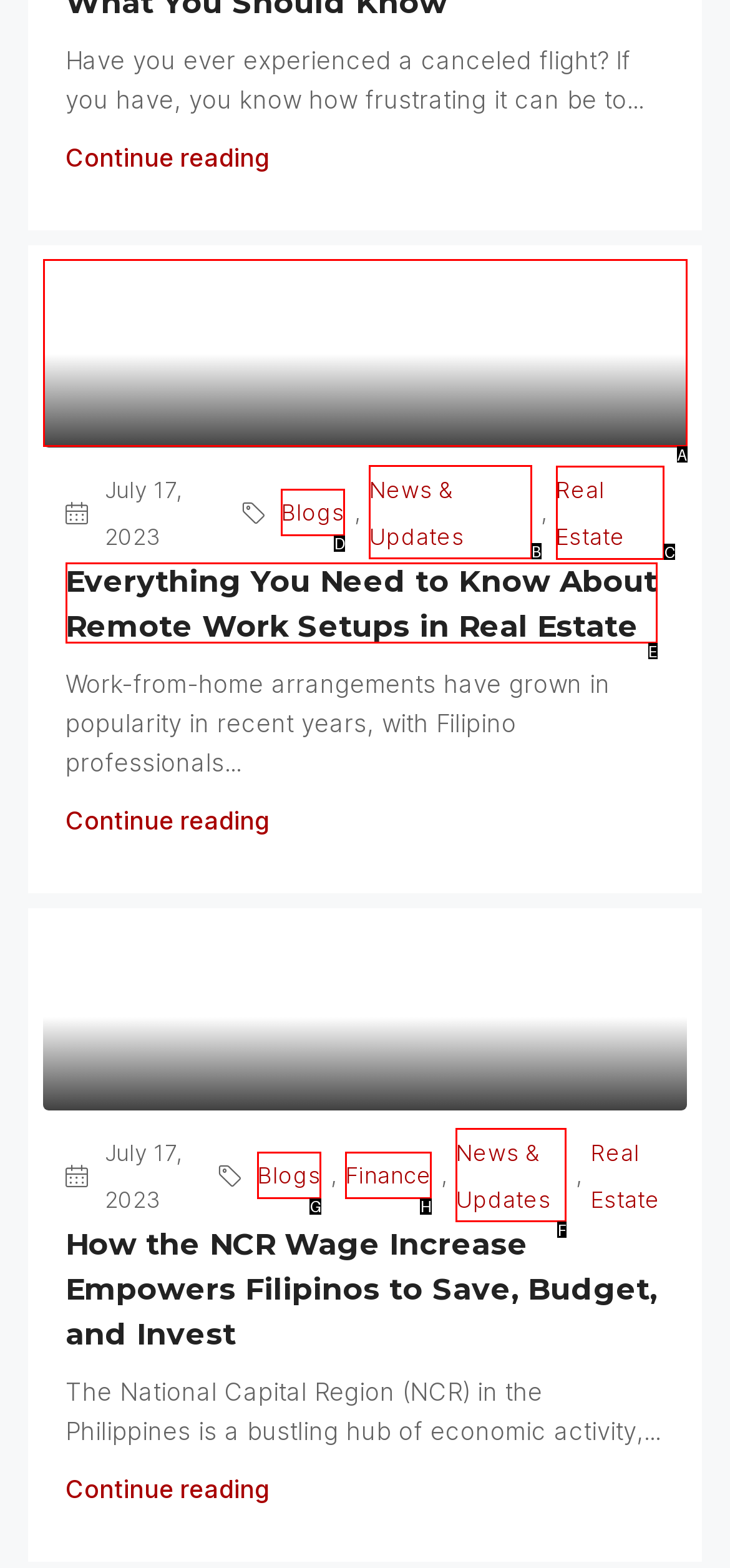Identify which lettered option completes the task: Learn about real estate. Provide the letter of the correct choice.

C